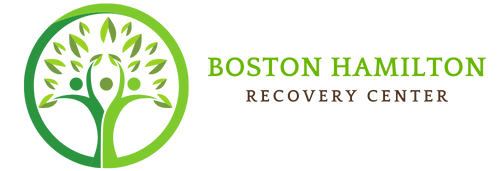Please give a short response to the question using one word or a phrase:
How many abstract shapes represent human figures?

Three